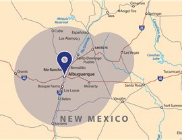Detail every visible element in the image extensively.

The image depicts a map highlighting the Albuquerque area in New Mexico. Centrally marked is a blue pin indicating the location within the broader region. Surrounding the pin is a shaded circle, representing the service area of Sandia Sunrooms & Windows, a company specializing in home improvement services. The map labels major nearby towns such as Rio Rancho and Los Lunas, underscoring the company's accessibility to various local communities. This visual emphasizes the company's reach and commitment to serving homeowners throughout the New Mexico region.